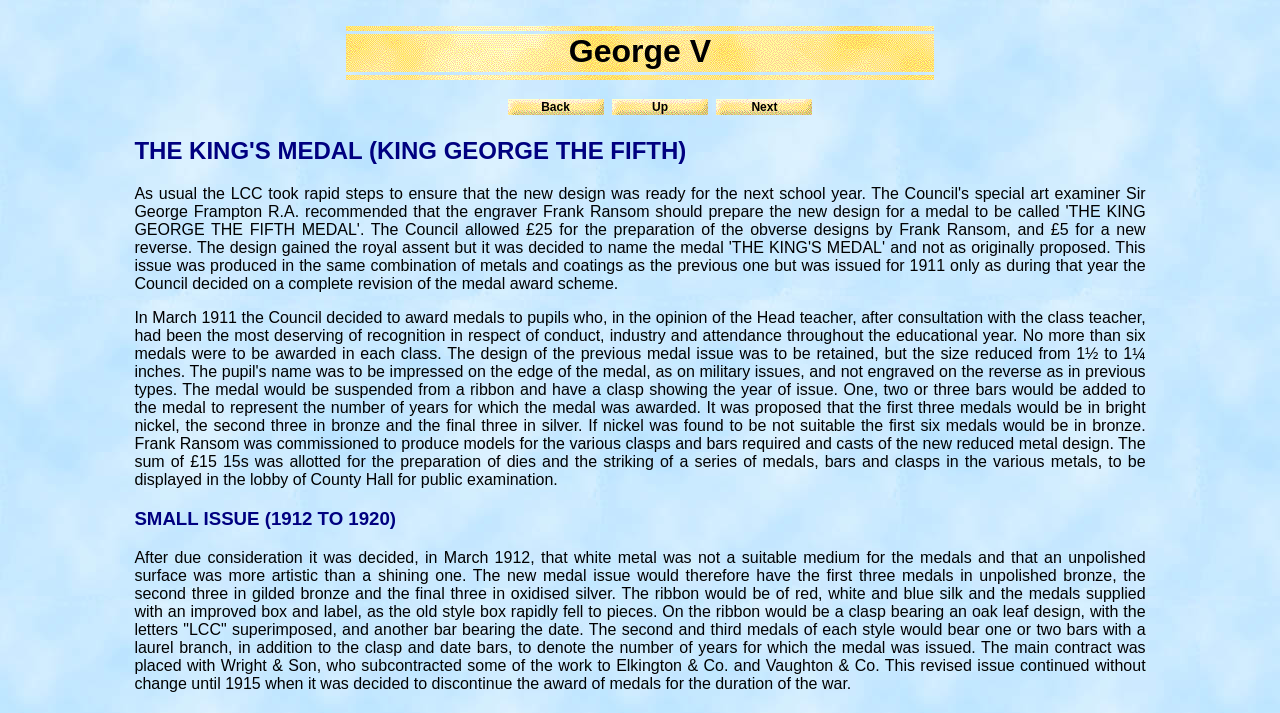Who subcontracted some of the work? Examine the screenshot and reply using just one word or a brief phrase.

Elkington & Co. and Vaughton & Co.